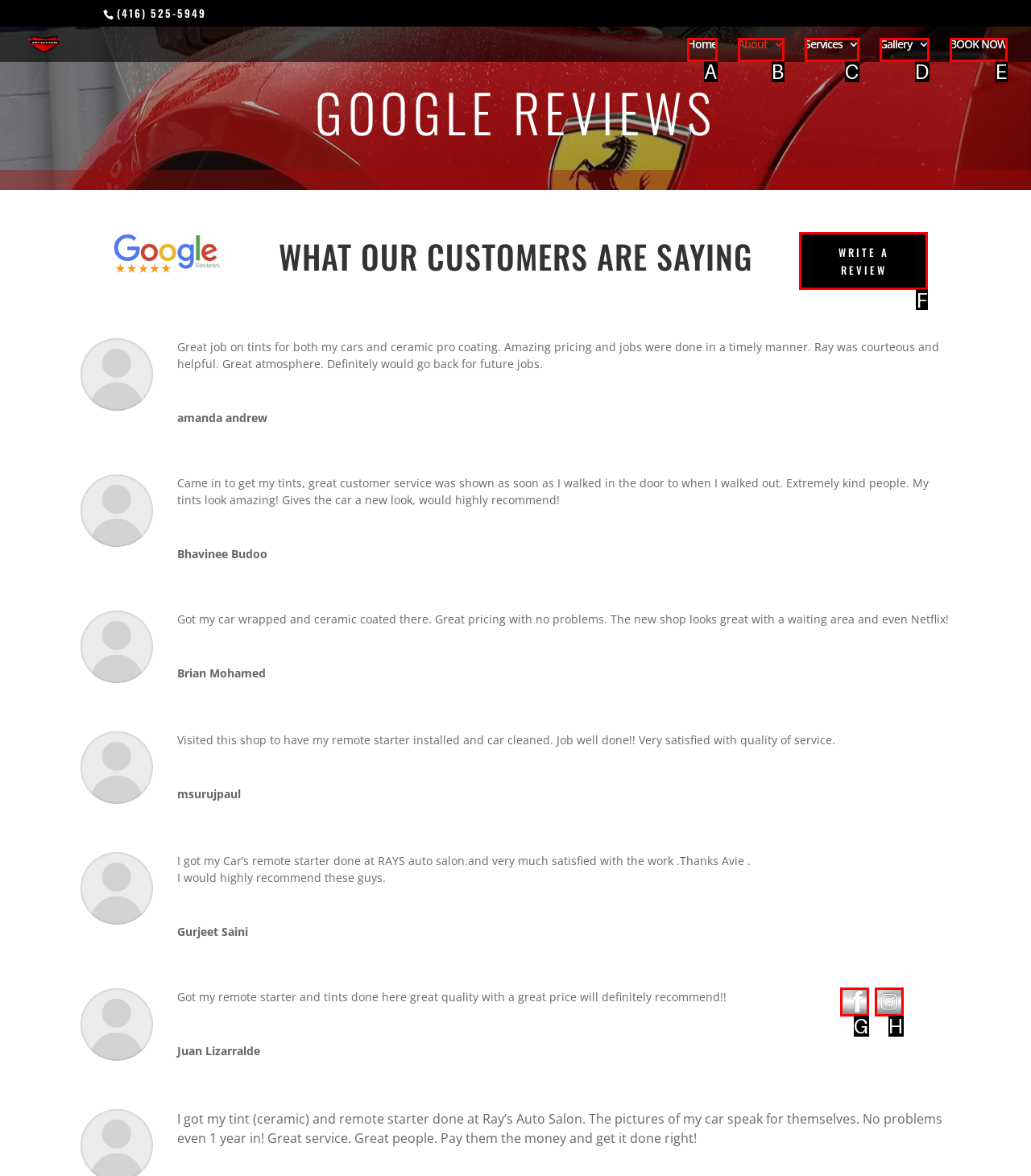Based on the description: agen slot dana, identify the matching lettered UI element.
Answer by indicating the letter from the choices.

None